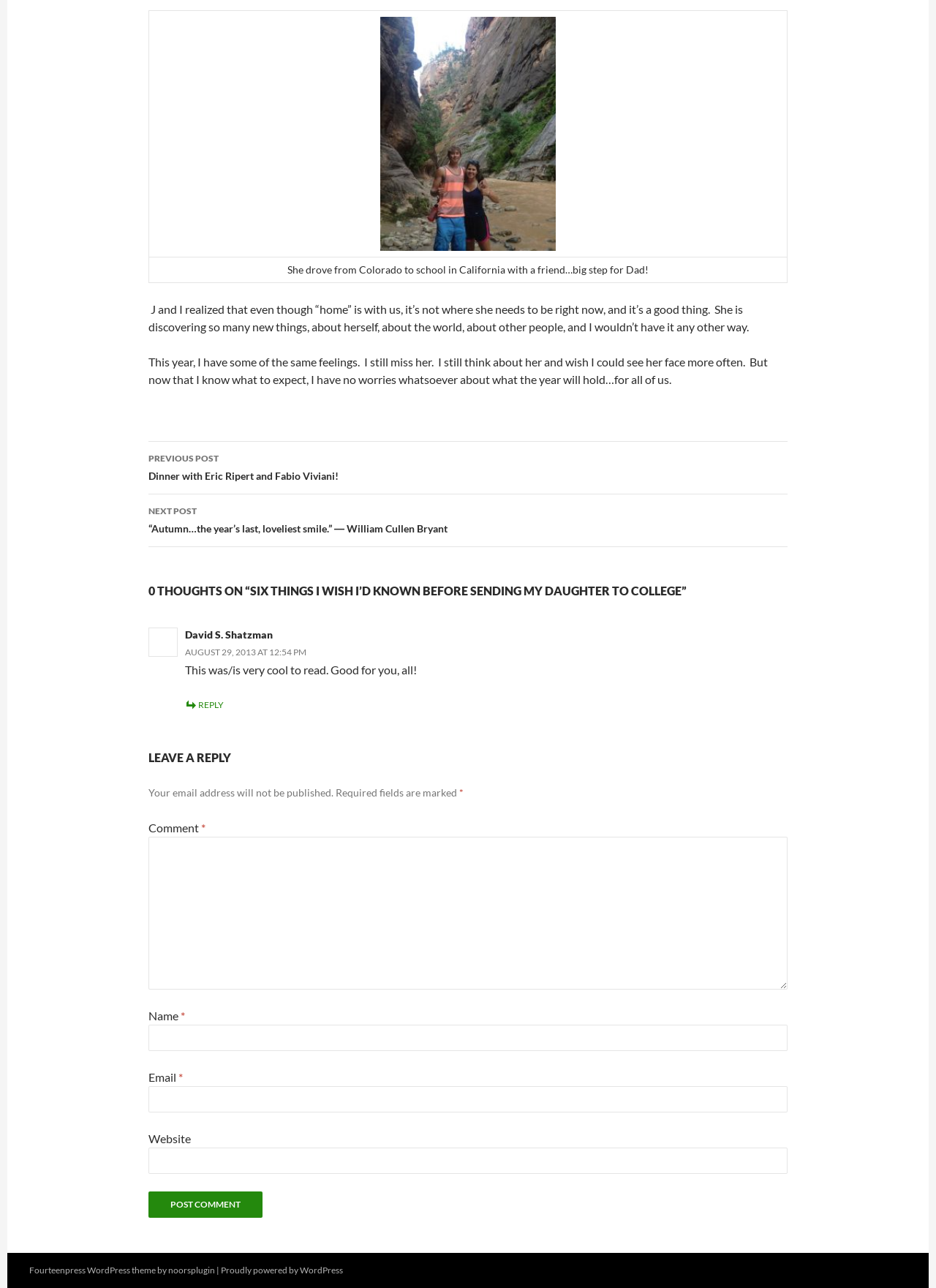Give a one-word or short phrase answer to this question: 
Who is the author of the comment?

David S. Shatzman